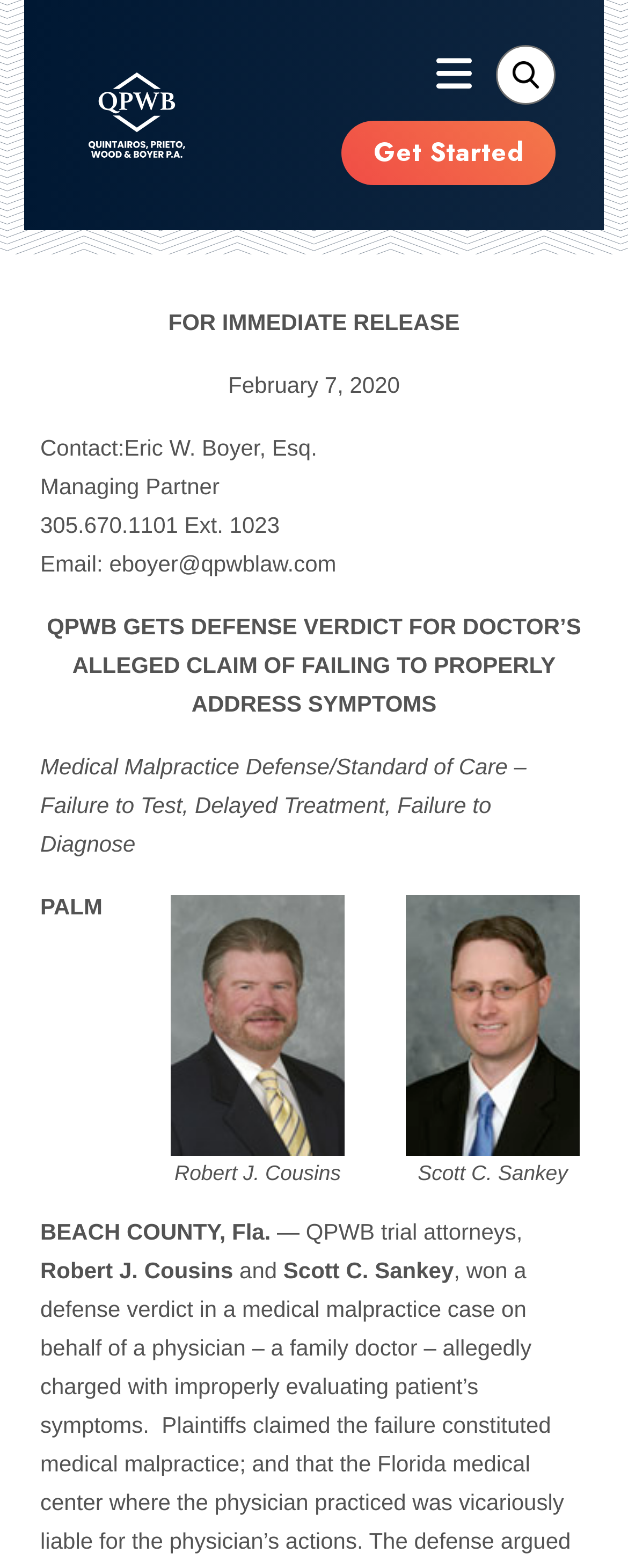Kindly determine the bounding box coordinates of the area that needs to be clicked to fulfill this instruction: "Email Eric W. Boyer".

[0.174, 0.351, 0.536, 0.368]